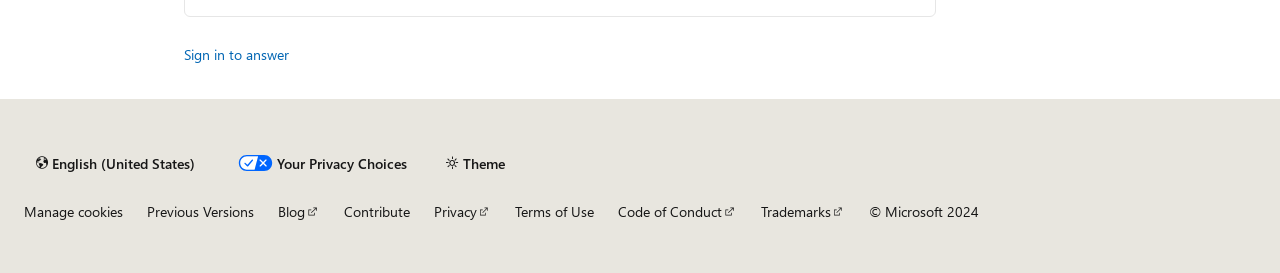Please mark the clickable region by giving the bounding box coordinates needed to complete this instruction: "Select content language".

[0.019, 0.54, 0.162, 0.655]